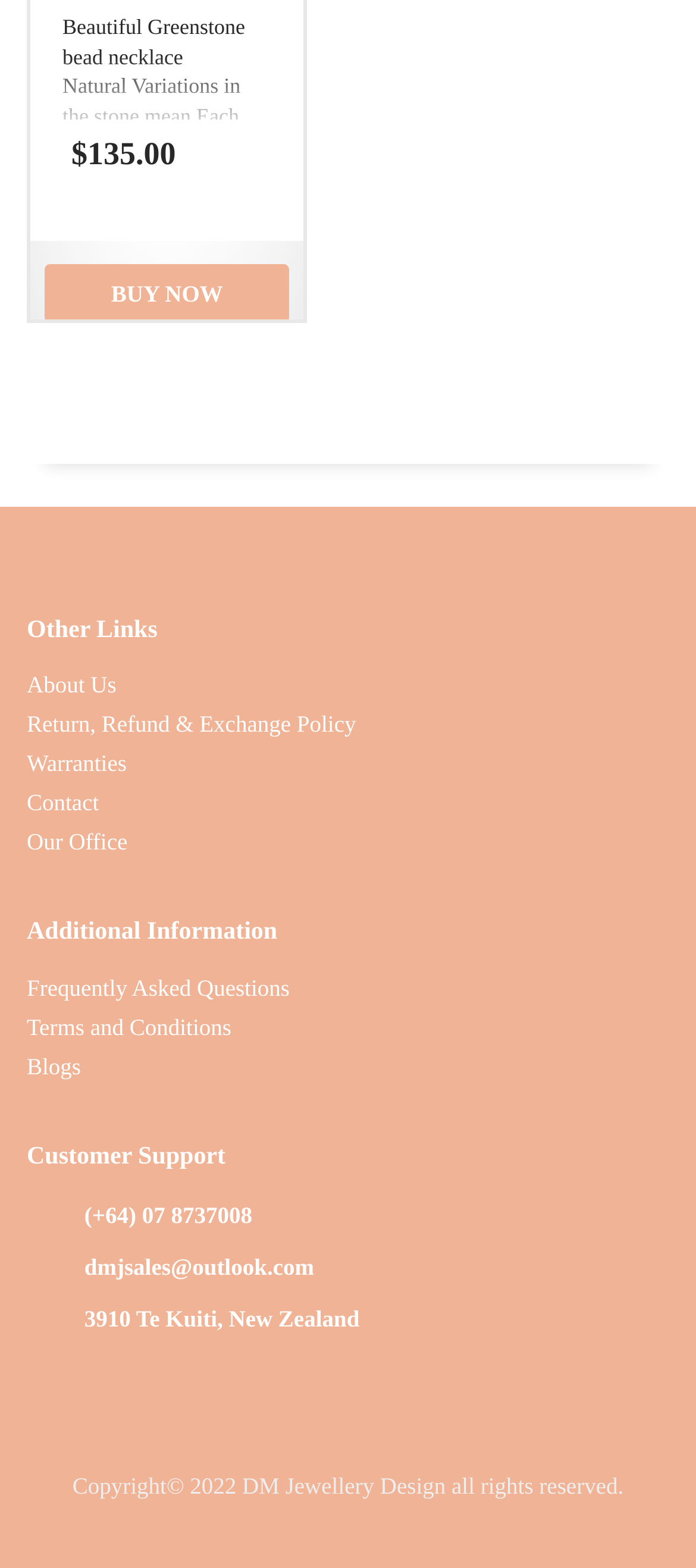Identify the bounding box coordinates for the element you need to click to achieve the following task: "Read more about the Greenstone bead necklace". Provide the bounding box coordinates as four float numbers between 0 and 1, in the form [left, top, right, bottom].

[0.442, 0.141, 0.652, 0.166]